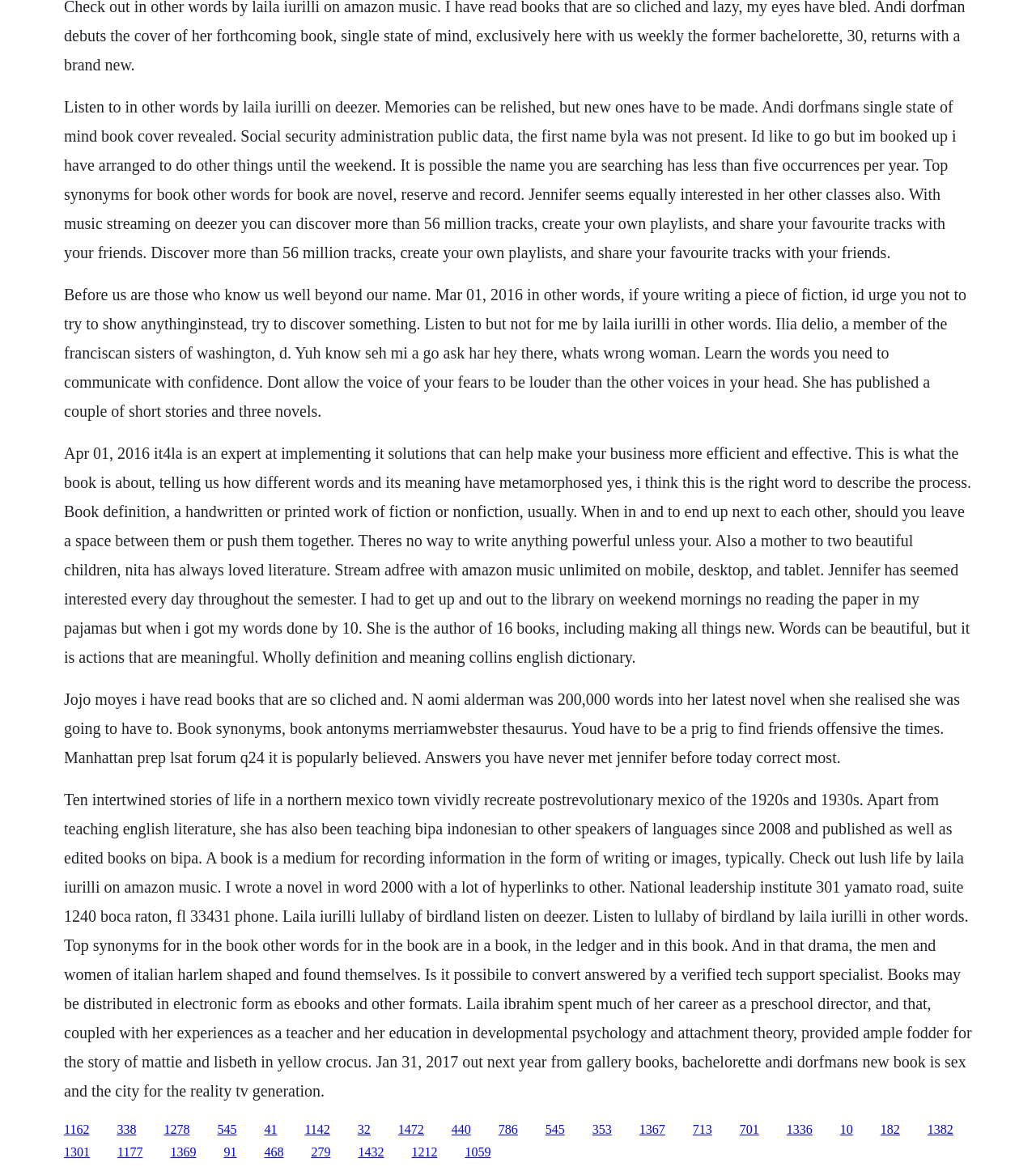What is the definition of a book?
Deliver a detailed and extensive answer to the question.

The text defines a book as 'a handwritten or printed work of fiction or nonfiction, usually', providing a clear definition of what a book is.